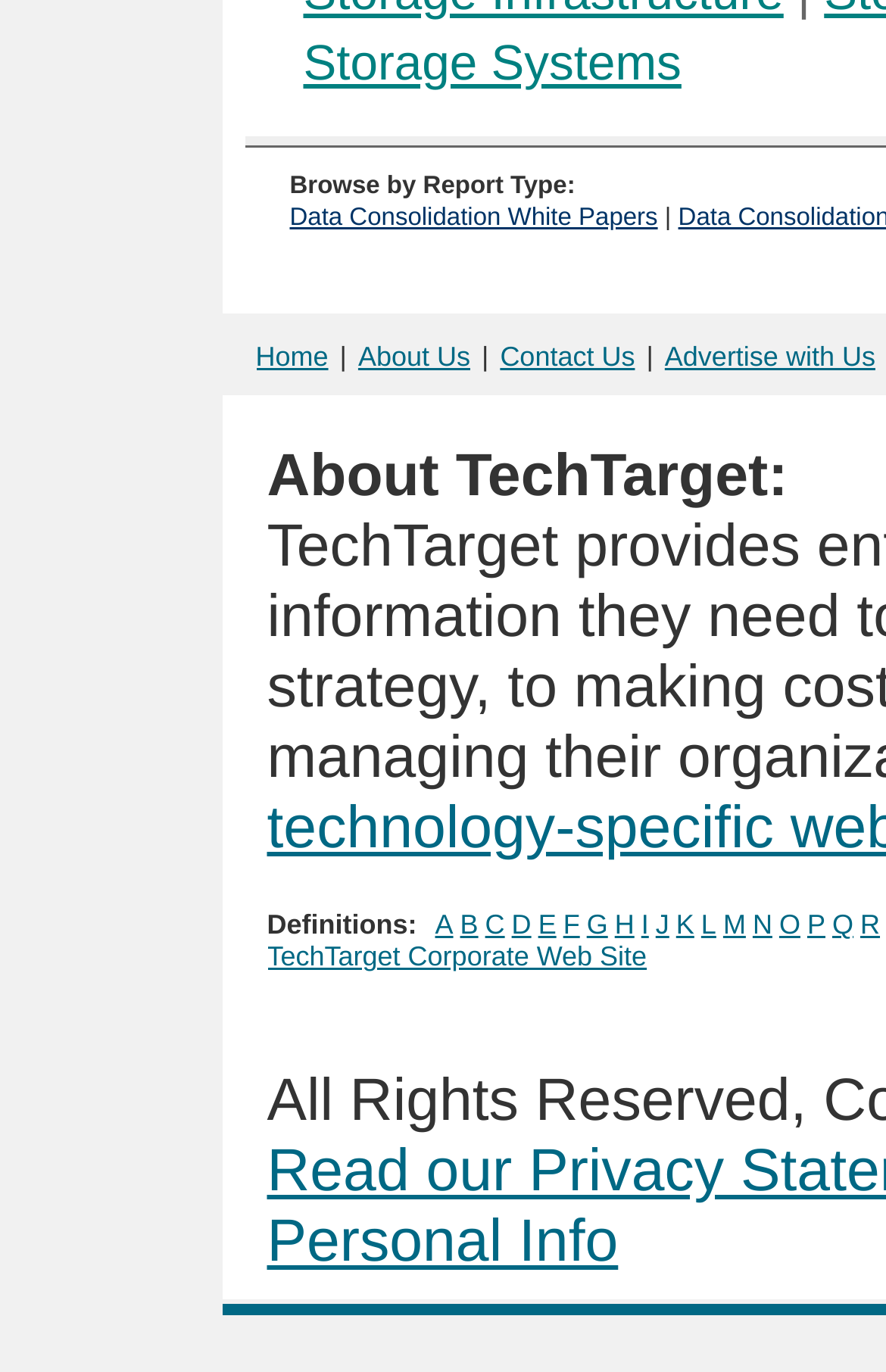Identify the bounding box coordinates of the HTML element based on this description: "Advertise with Us".

[0.75, 0.249, 0.988, 0.272]